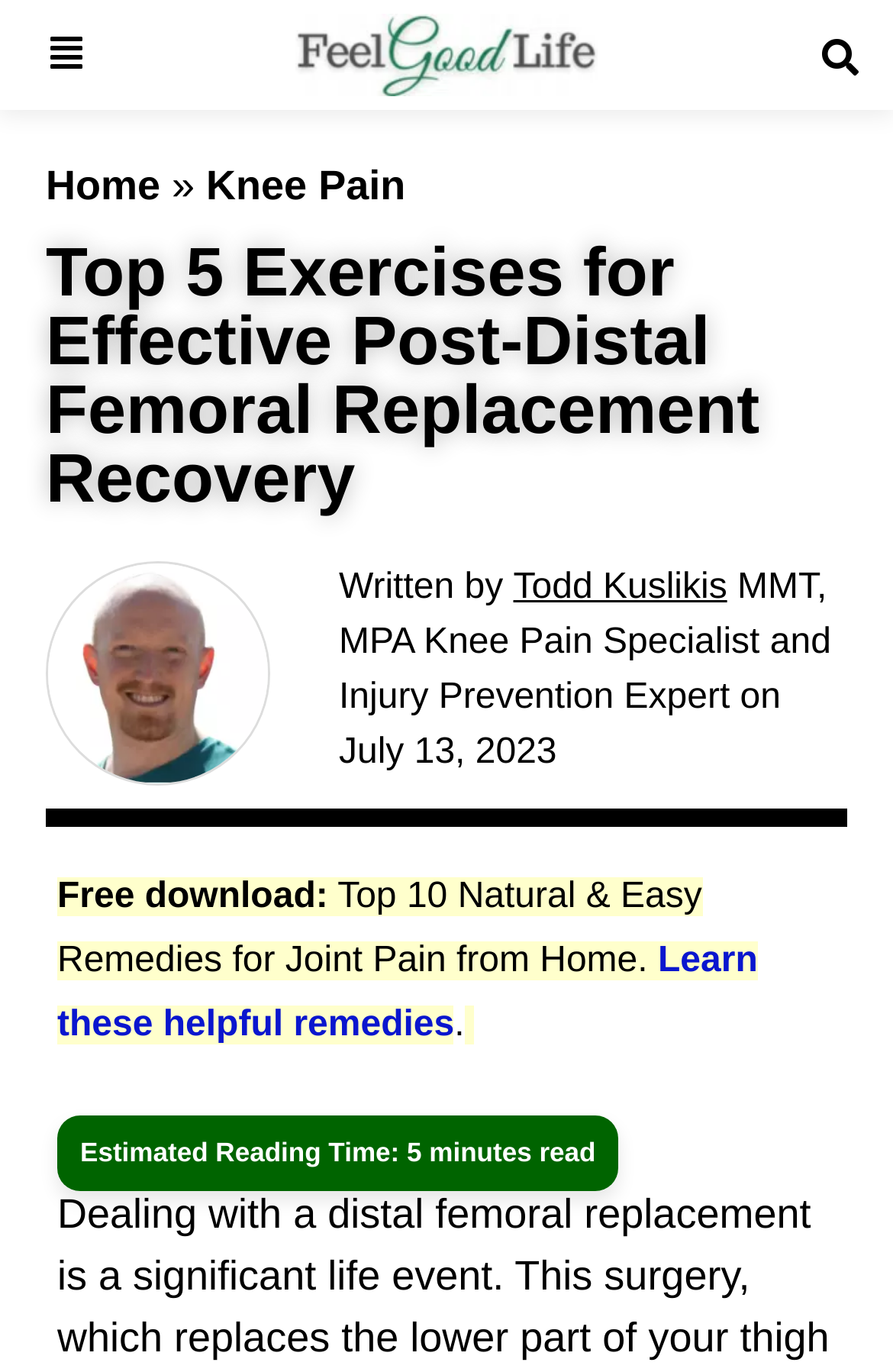Determine the bounding box for the described HTML element: "name="s" title="Search"". Ensure the coordinates are four float numbers between 0 and 1 in the format [left, top, right, bottom].

[0.946, 0.008, 0.987, 0.073]